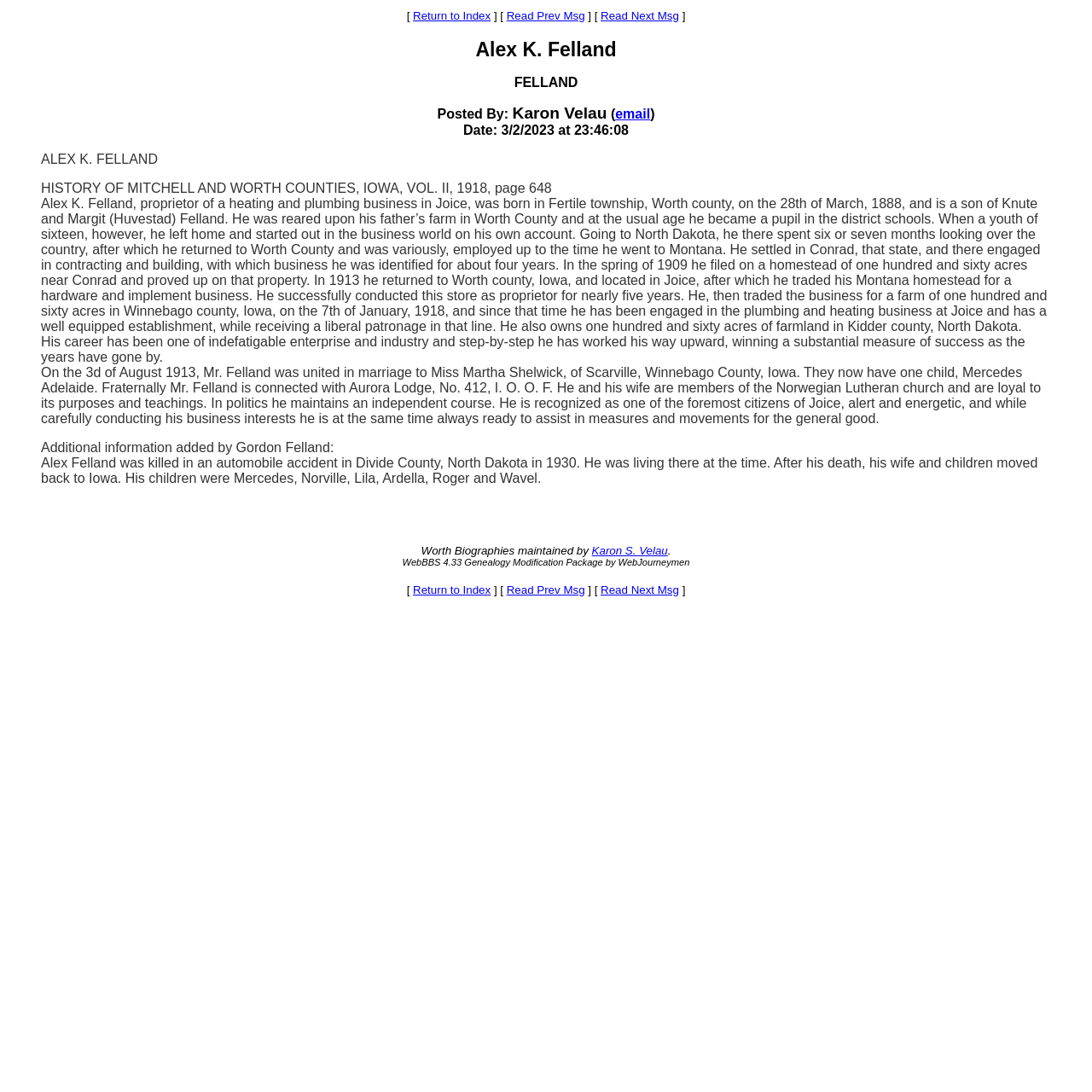Examine the image and give a thorough answer to the following question:
Where was Alex K. Felland born?

According to the biography, Alex K. Felland was born in Fertile township, Worth county, which is mentioned in the text as part of his early life.